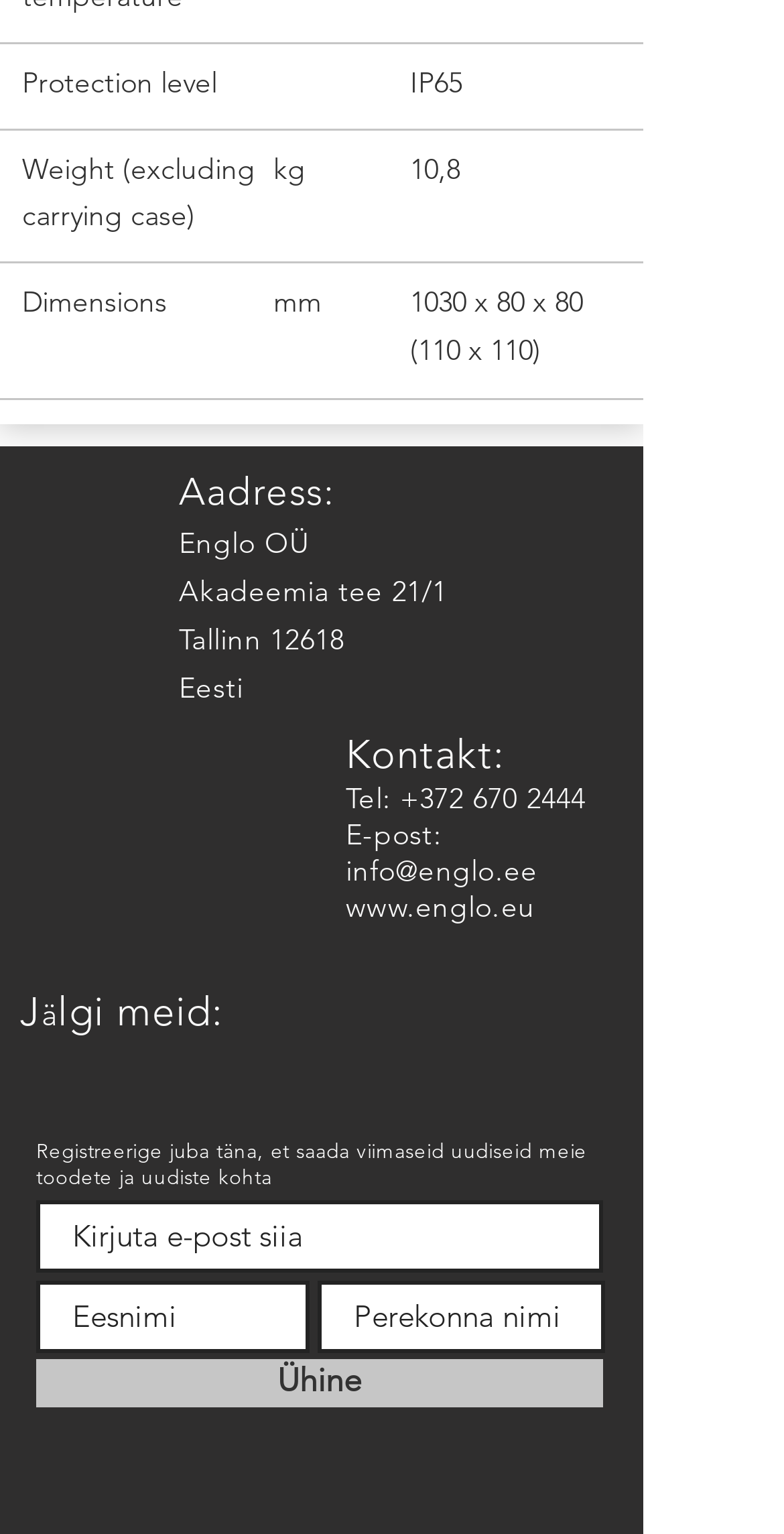Identify the bounding box for the described UI element. Provide the coordinates in (top-left x, top-left y, bottom-right x, bottom-right y) format with values ranging from 0 to 1: www.englo.eu

[0.441, 0.58, 0.682, 0.603]